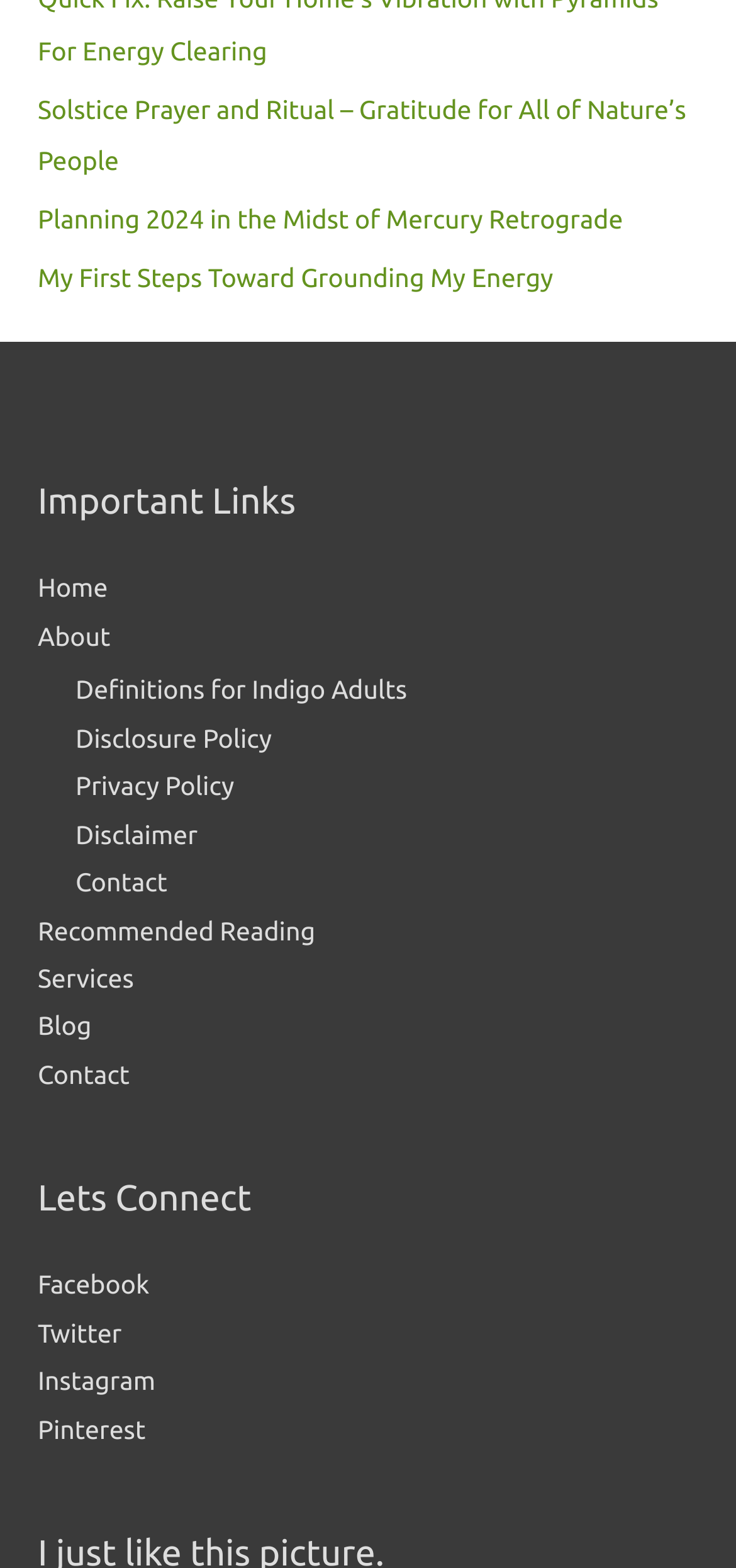Locate the bounding box coordinates of the clickable element to fulfill the following instruction: "Read the blog". Provide the coordinates as four float numbers between 0 and 1 in the format [left, top, right, bottom].

[0.051, 0.645, 0.124, 0.664]